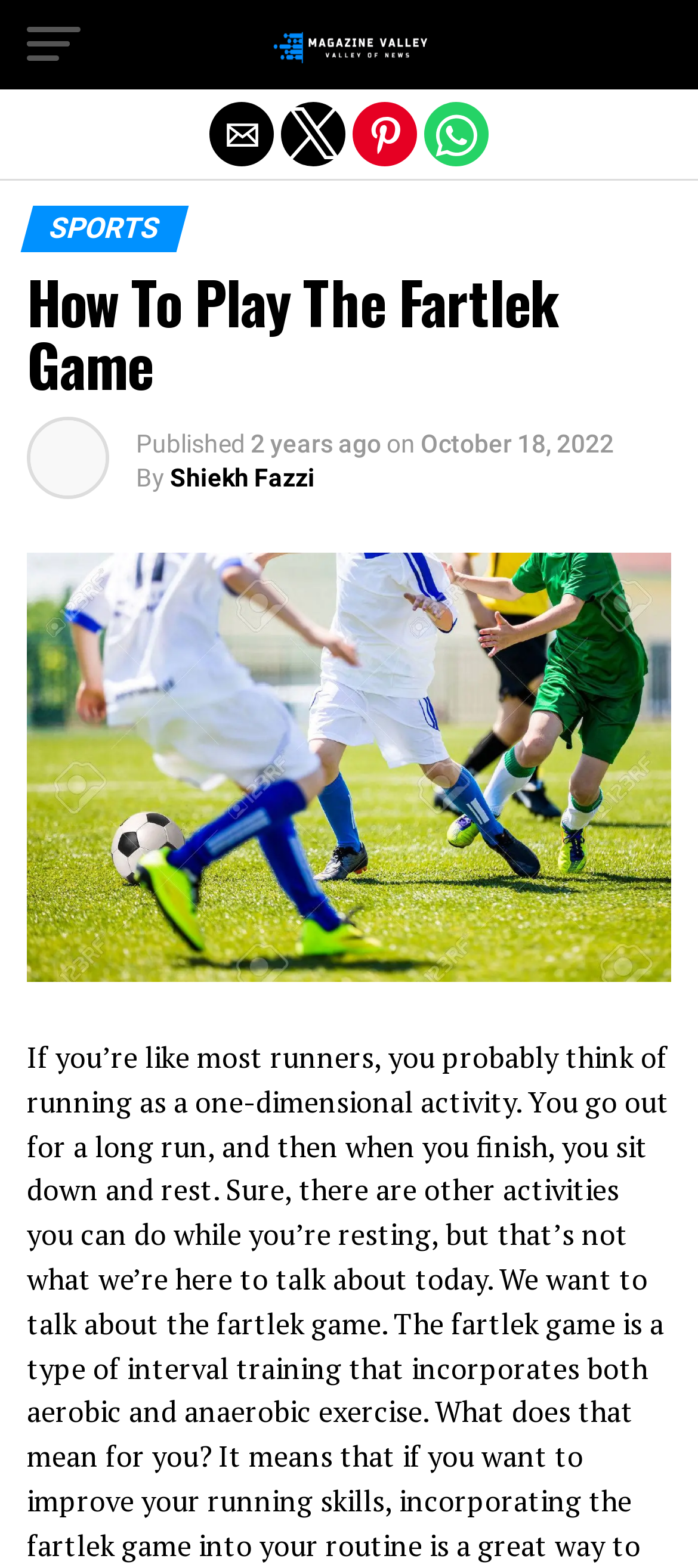When was the article published? Analyze the screenshot and reply with just one word or a short phrase.

October 18, 2022